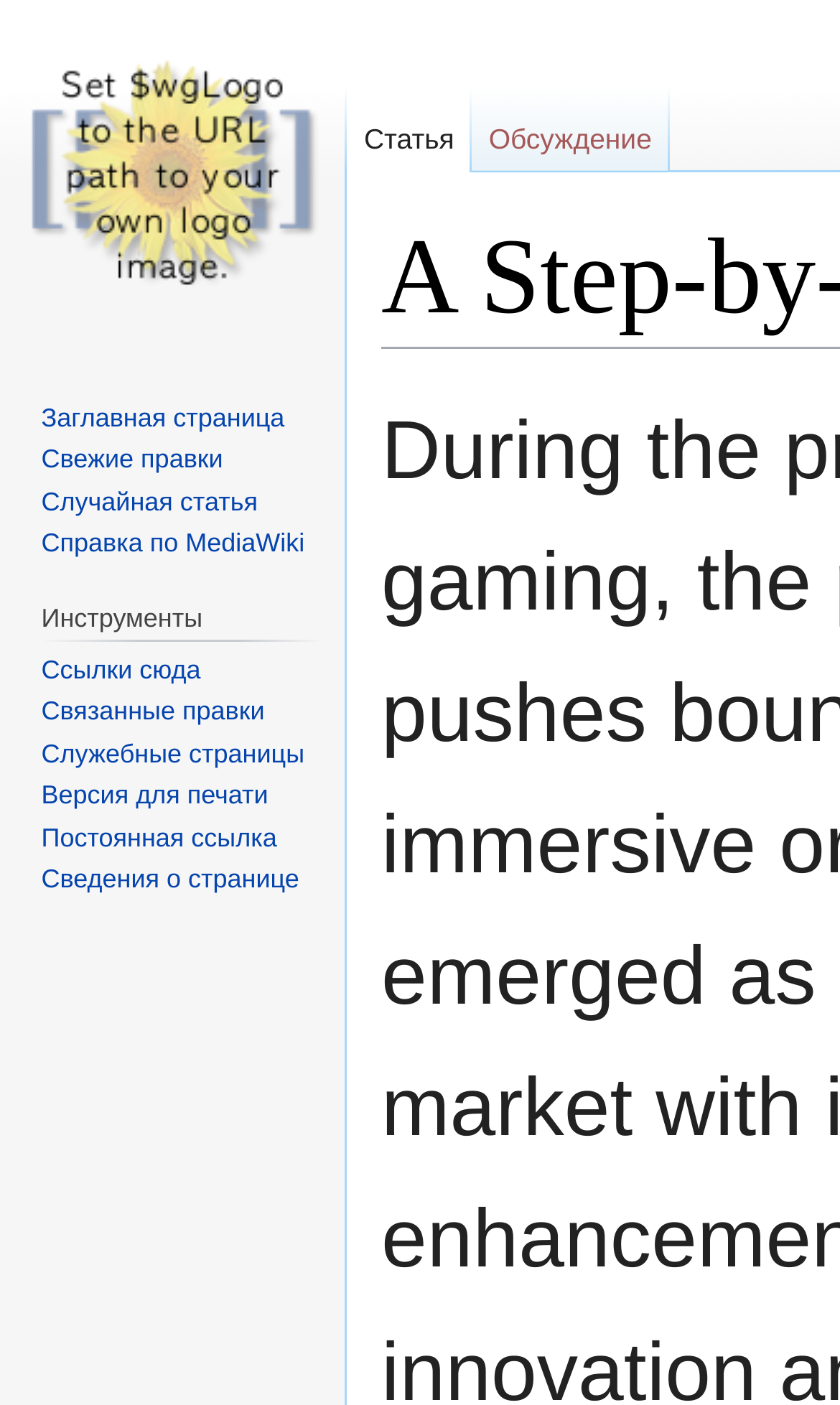Give an extensive and precise description of the webpage.

This webpage is a guide to 66ez, specifically focused on JD Edwards E1. At the top-left corner, there is a link to navigate to the main page. Below it, there are two navigation sections: "Пространства имён" and "Навигация". The "Пространства имён" section contains two links: "Статья" and "Обсуждение". The "Навигация" section has four links: "Заглавная страница", "Свежие правки", "Случайная статья", and "Справка по MediaWiki".

To the right of the "Навигация" section, there is another navigation section called "Инструменты". This section has a heading "Инструменты" and eight links: "Ссылки сюда", "Связанные правки", "Служебные страницы", "Версия для печати", "Постоянная ссылка", and "Сведения о странице". 

At the top of the page, there are two links: "Перейти к навигации" and "Перейти к поиску", which are positioned closely together.